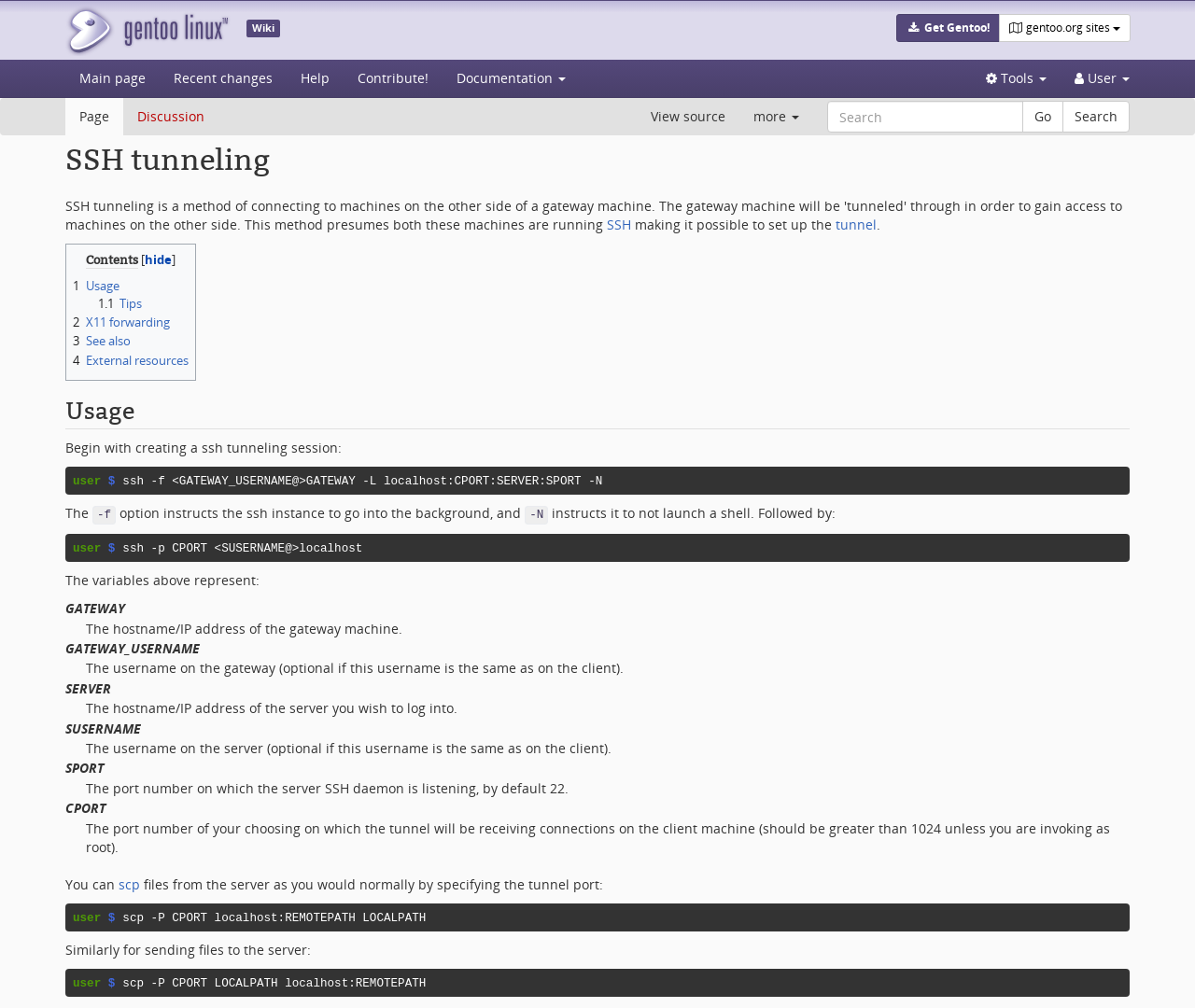Given the element description "gentoo.org sites", identify the bounding box of the corresponding UI element.

[0.836, 0.014, 0.946, 0.042]